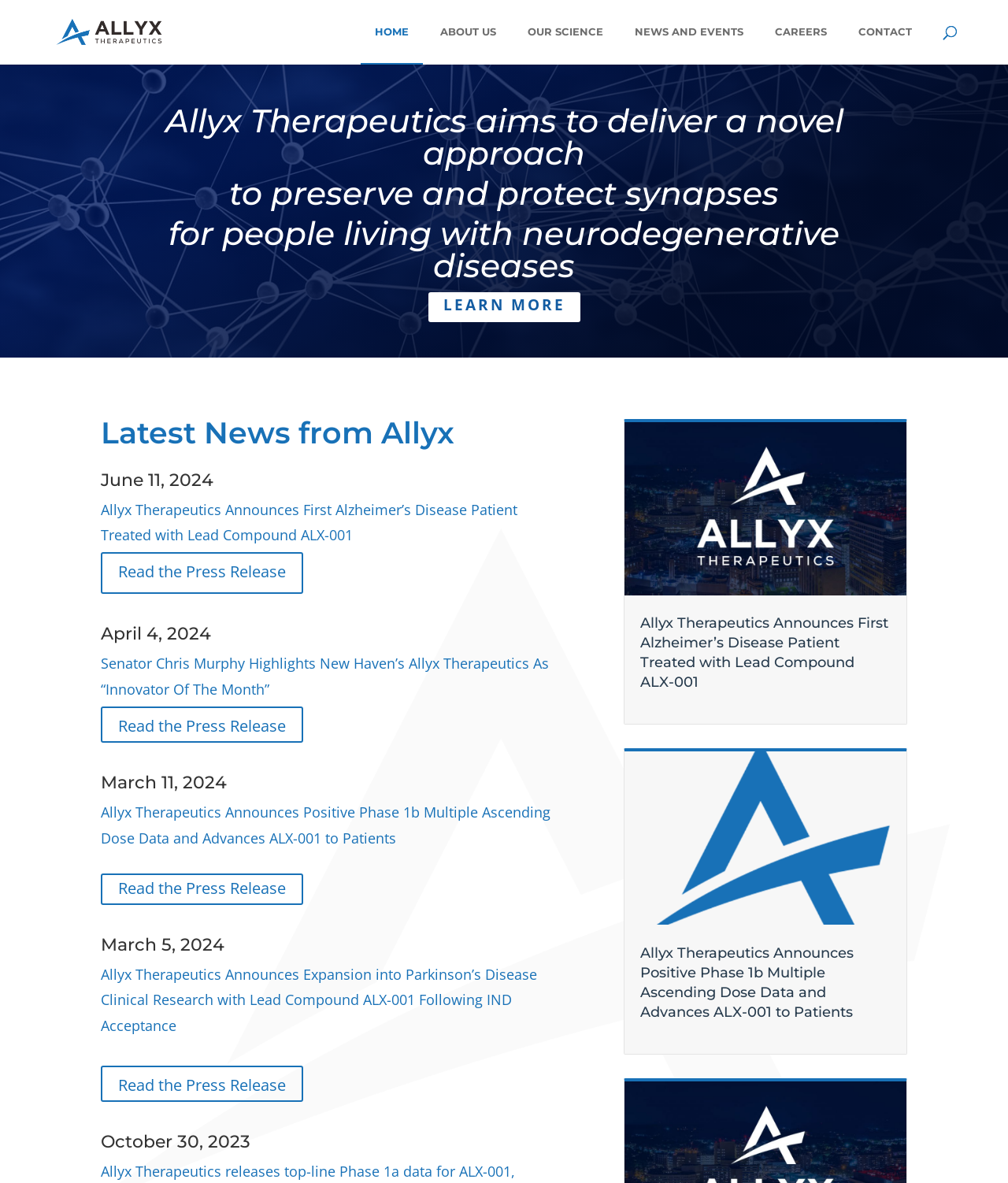Please identify the bounding box coordinates of the element I should click to complete this instruction: 'Click the HOME link'. The coordinates should be given as four float numbers between 0 and 1, like this: [left, top, right, bottom].

[0.372, 0.022, 0.405, 0.053]